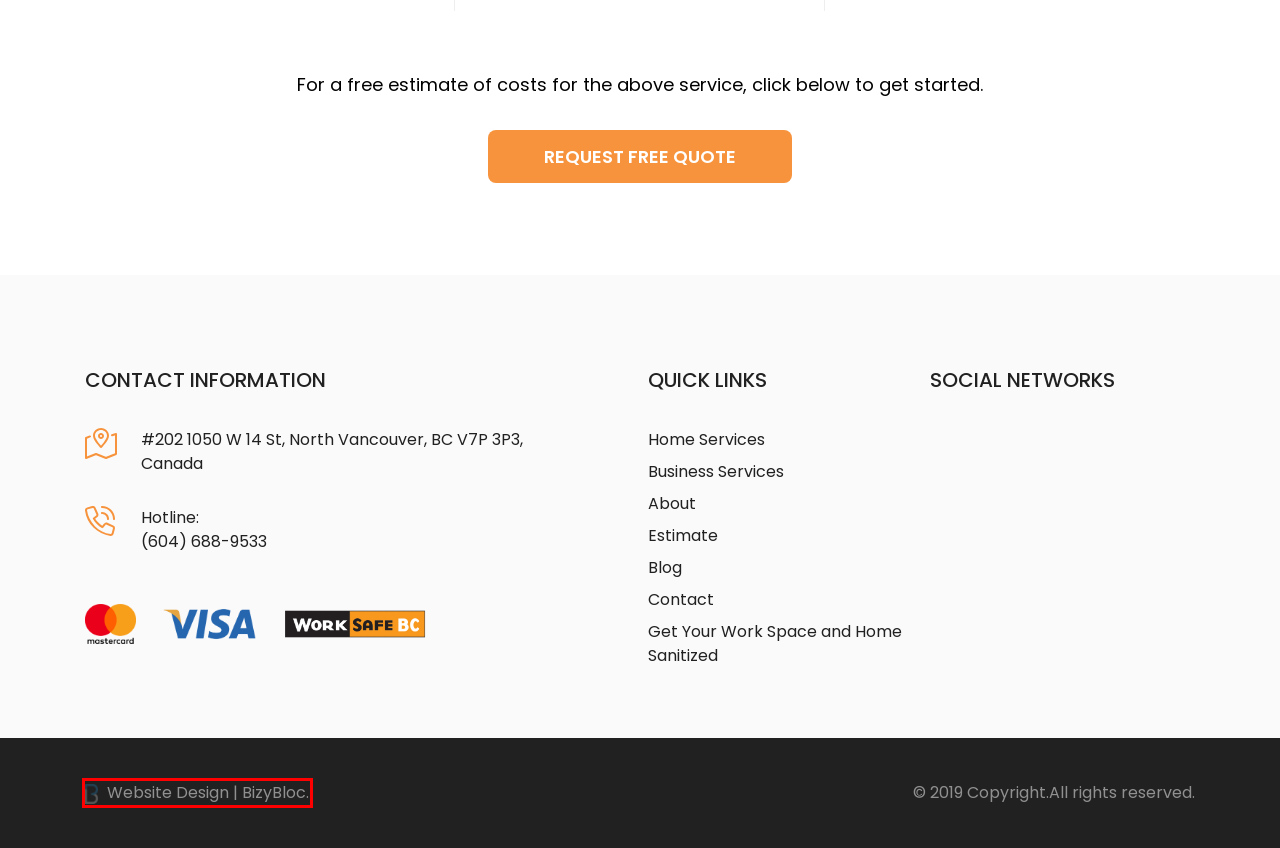Consider the screenshot of a webpage with a red bounding box and select the webpage description that best describes the new page that appears after clicking the element inside the red box. Here are the candidates:
A. Bank Cleaning - CleanestTouch - Vancouver Cleaning Business
B. FAQ - CleanestTouch - Vancouver Cleaning Business
C. Stadium and Event Cleaning - CleanestTouch - Vancouver Cleaning Service
D. Bizybloc - Modern Website For Busy Business
E. Facility Cleaning - CleanestTouch - Vancouver Cleaning Business
F. Now Hiring - CleanestTouch - Vancouver Cleaning Business
G. Estimate - CleanestTouch - Vancouver Cleaning Business
H. Health Club/Gym Cleaning - CleanestTouch - Vancouver Cleaning Business

D